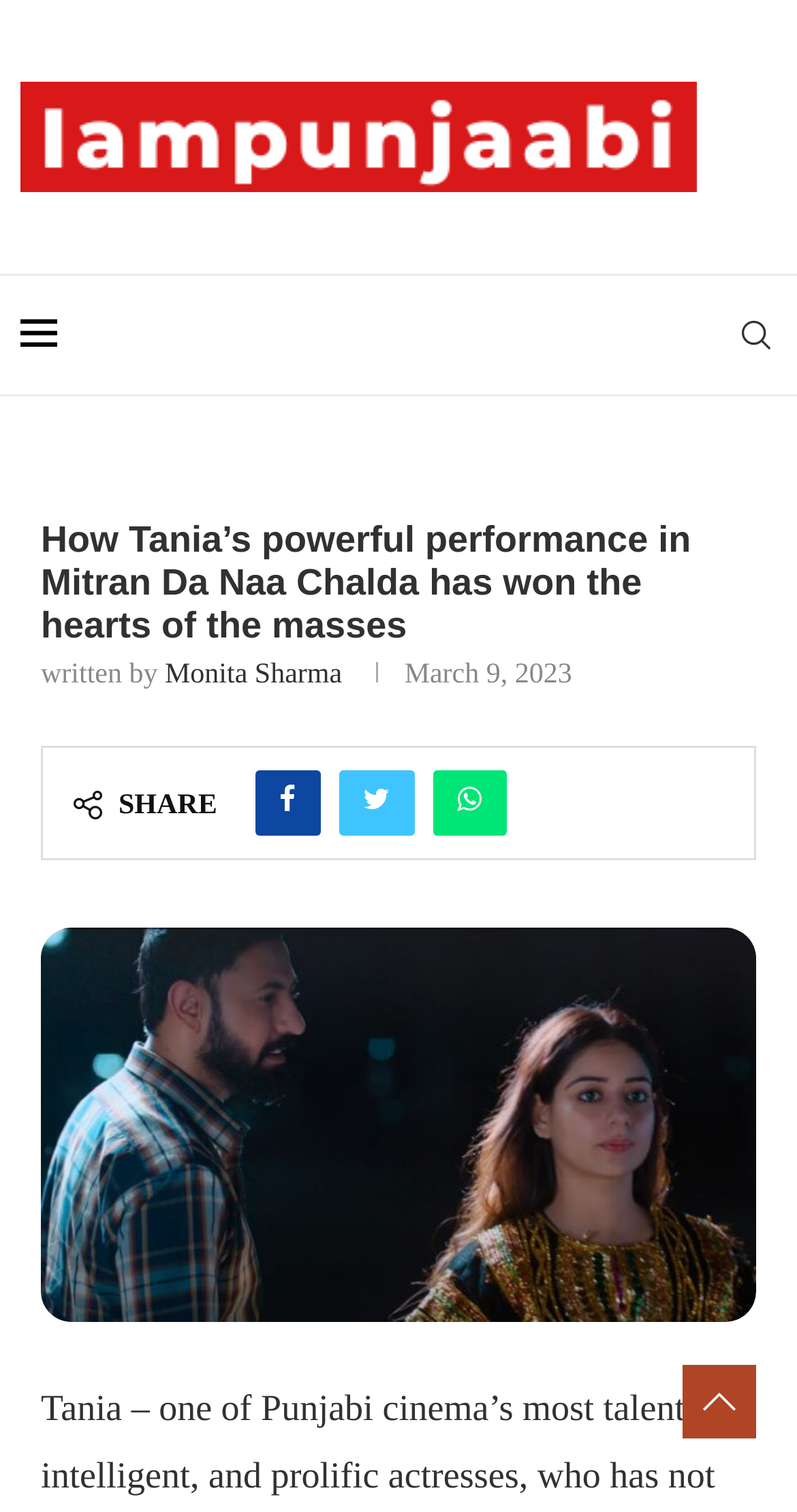Provide the bounding box coordinates of the HTML element this sentence describes: "Twitter".

[0.425, 0.509, 0.52, 0.553]